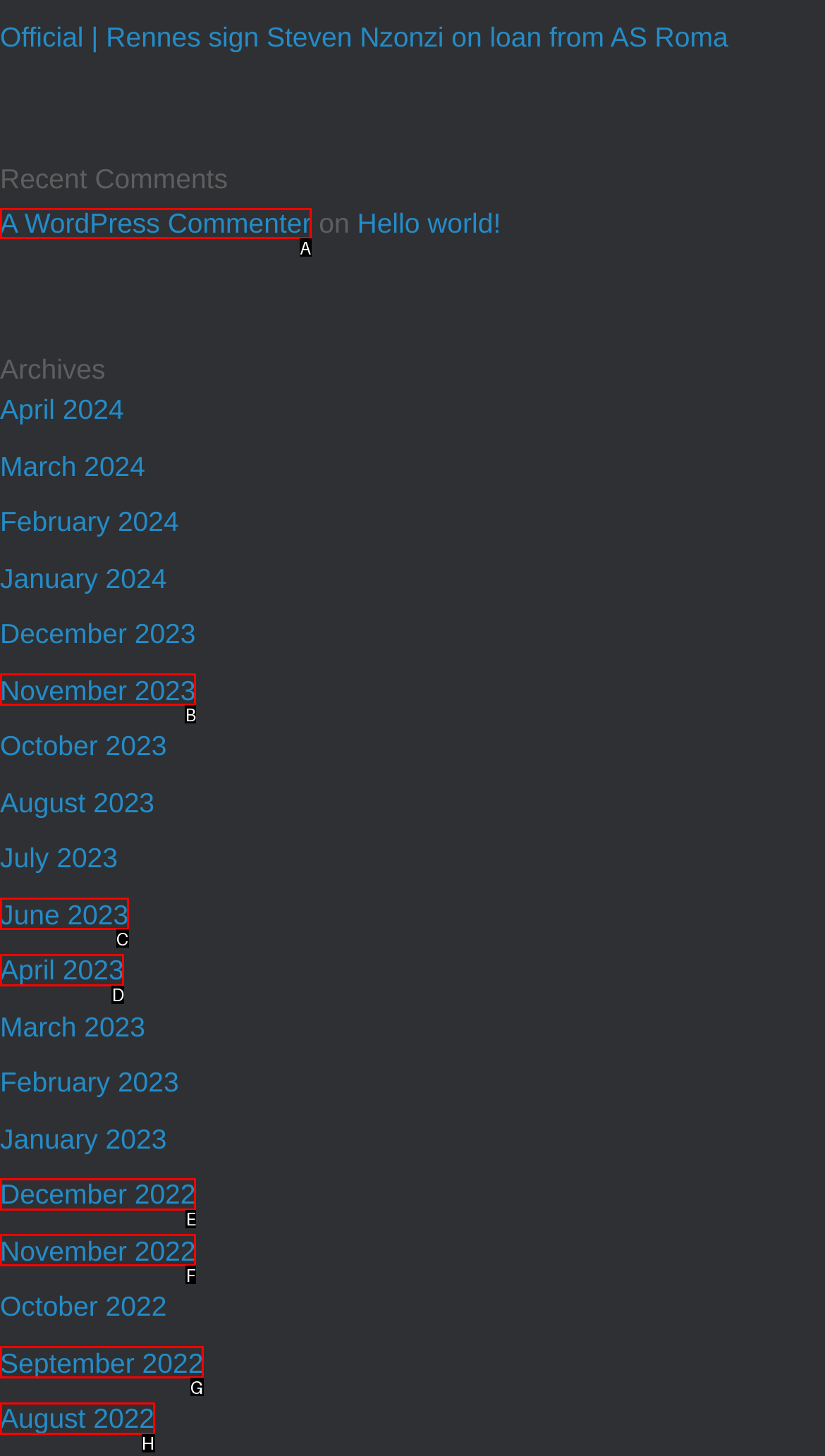Identify the appropriate lettered option to execute the following task: Check the comment from A WordPress Commenter
Respond with the letter of the selected choice.

A